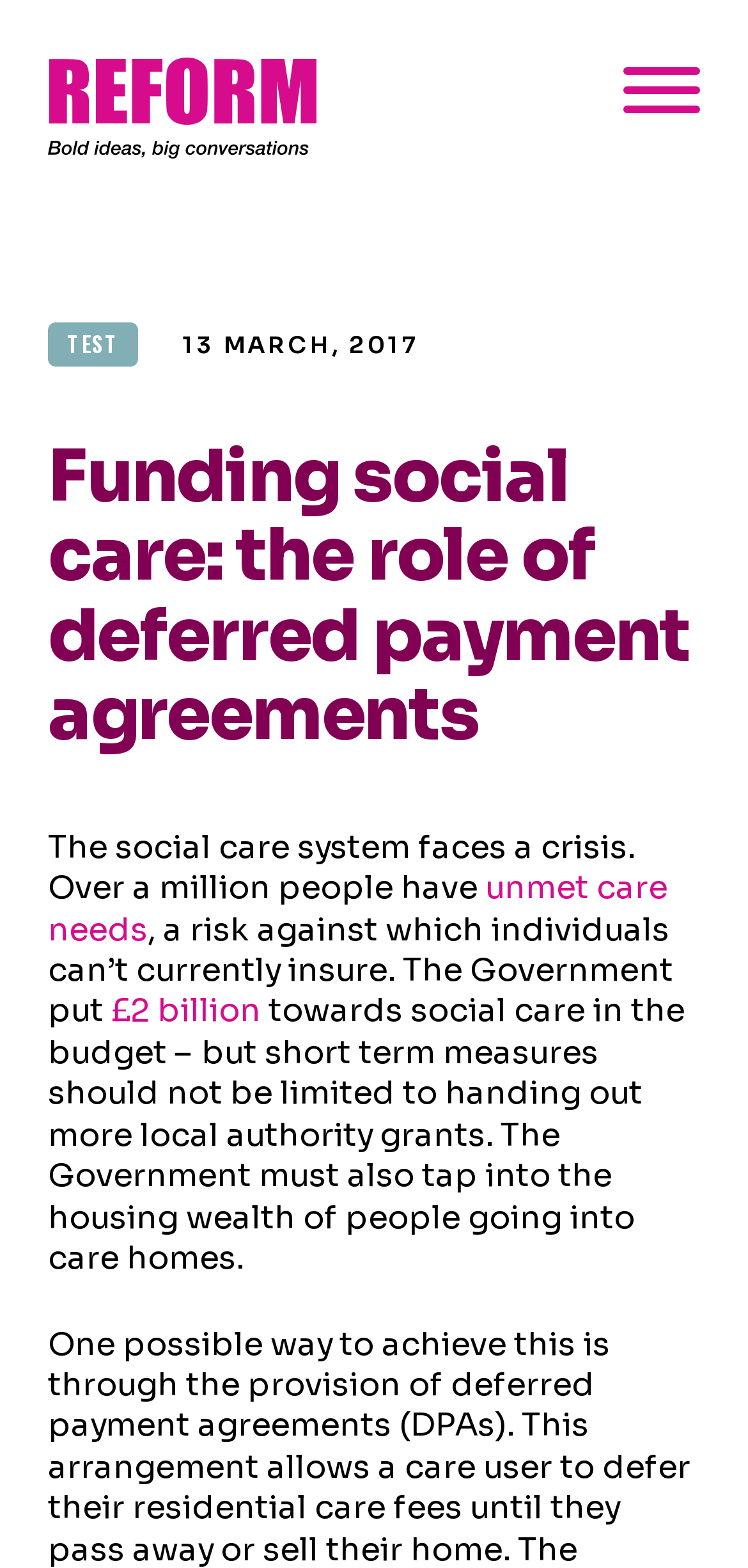Please find the bounding box for the UI component described as follows: "£2 billion".

[0.149, 0.632, 0.349, 0.658]